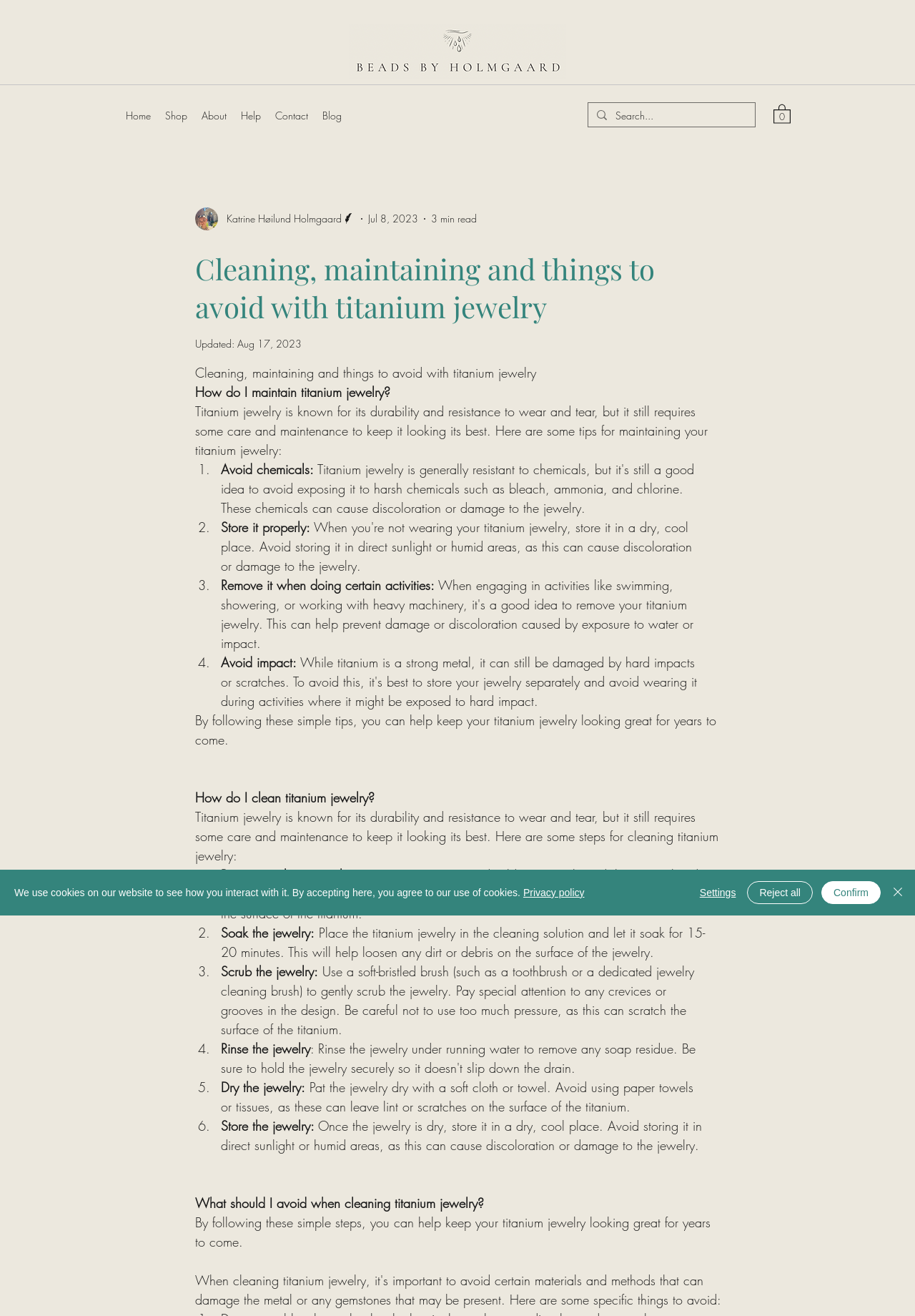What is the author of this article?
Give a one-word or short-phrase answer derived from the screenshot.

Katrine Høilund Holmgaard